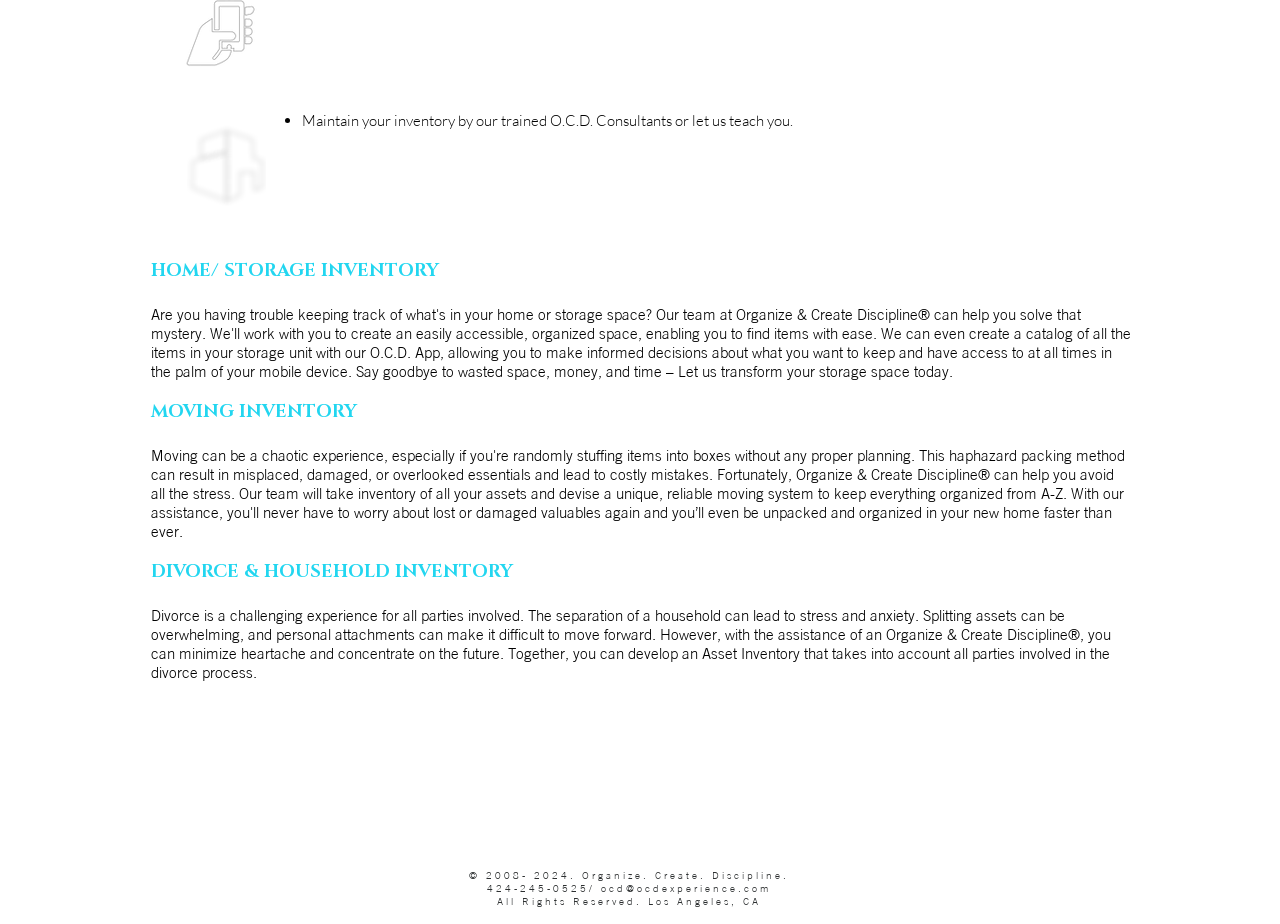What is the purpose of the 'GET ME MORE INFO' link?
Look at the screenshot and give a one-word or phrase answer.

Get more information